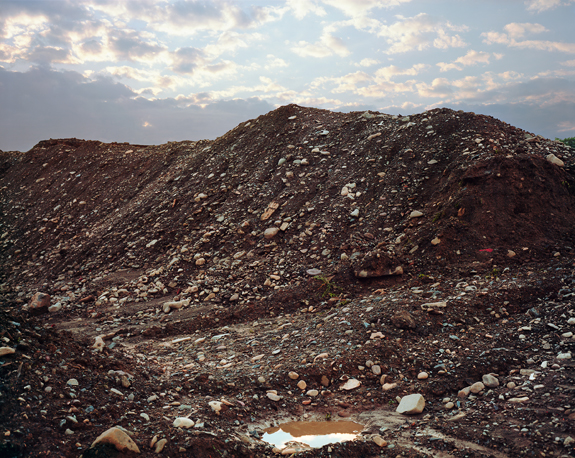Offer an in-depth caption for the image.

This evocative image, captured by Peter Croteau, showcases an expansive landscape marked by piles of rubble and stones, illuminated by a subtle interplay of light as the sun sets in the background. The photograph invites viewers to contemplate the concept of "dross," referring to the abandoned, mundane spaces shaped by urban sprawl, which undergo transitions between utility and neglect. A small pool of water reflects the sky above, adding a touch of serenity amid the rugged terrain. Croteau's work emphasizes the duality of the earth and sky, prompting a dialogue about the juxtaposition of beauty and waste in the American landscape. His approach, using a large format camera, transforms these overlooked spaces into subjects worthy of artistic exploration. This piece exemplifies Croteau's intent to redefine our understanding of the sublime within everyday environments.